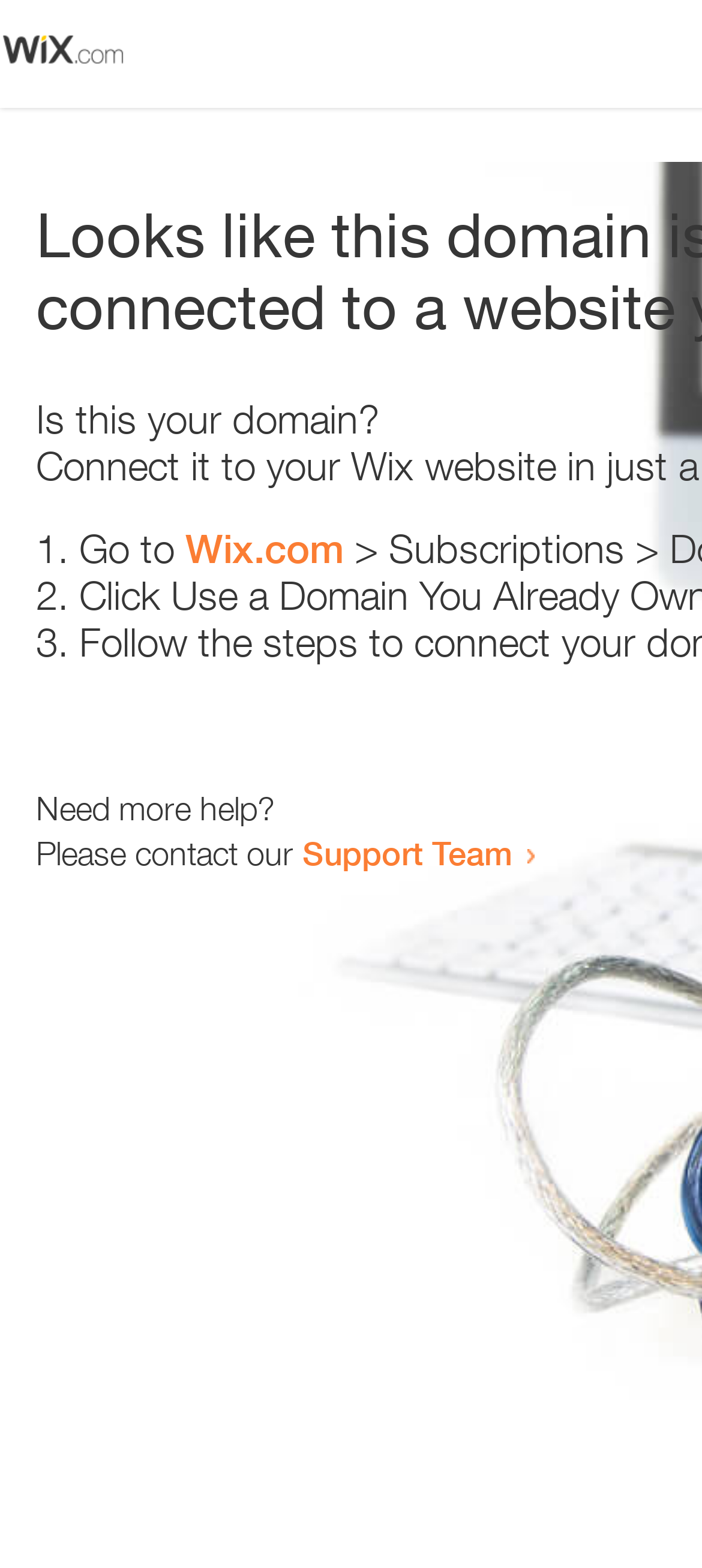How many steps are provided?
Identify the answer in the screenshot and reply with a single word or phrase.

3